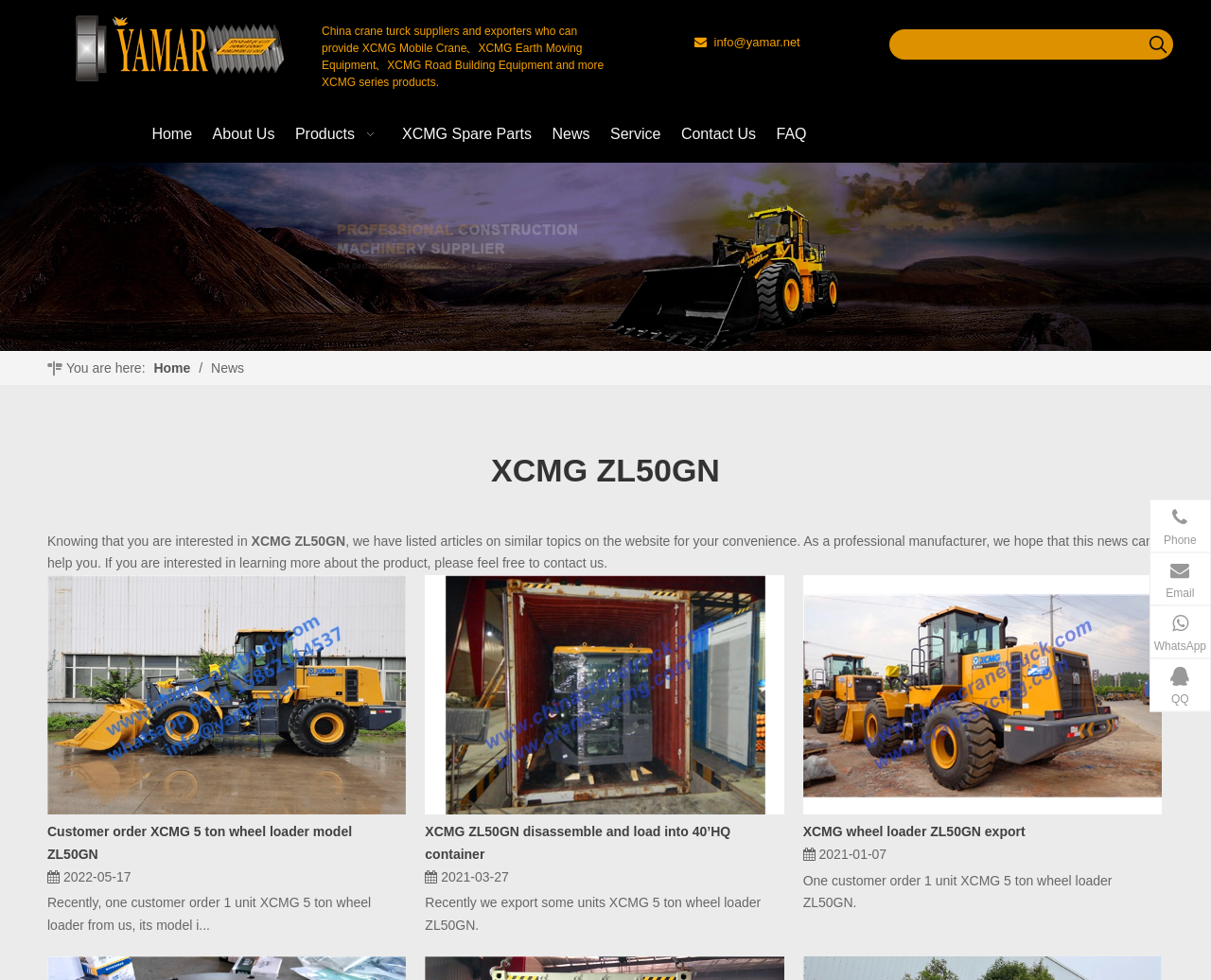Look at the image and give a detailed response to the following question: How many ways to contact are provided?

The webpage provides four ways to contact, which are Phone, Email, WhatsApp, and QQ, as listed in the bottom-right corner of the webpage.